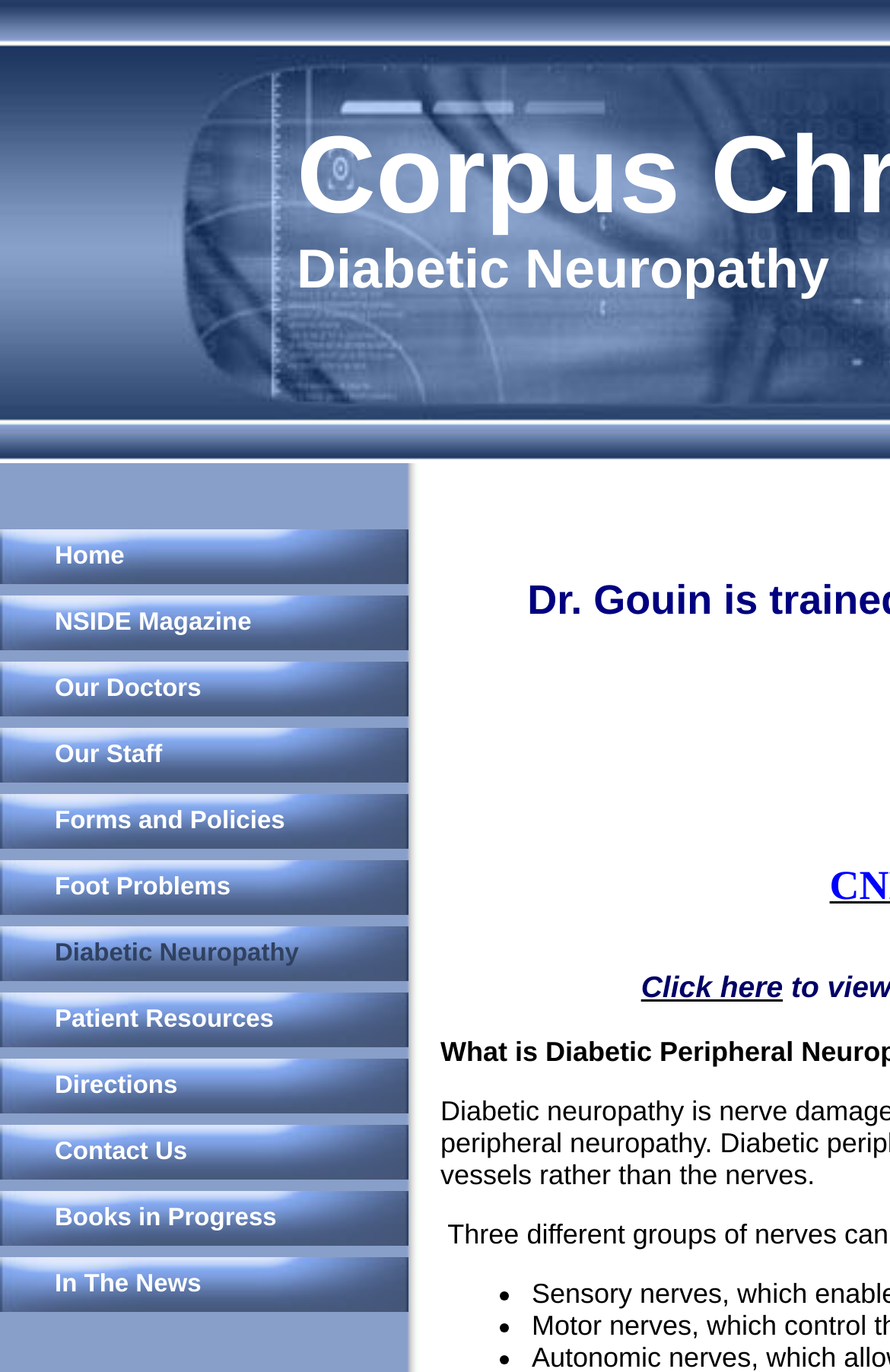Can you provide the bounding box coordinates for the element that should be clicked to implement the instruction: "click here"?

[0.72, 0.708, 0.88, 0.732]